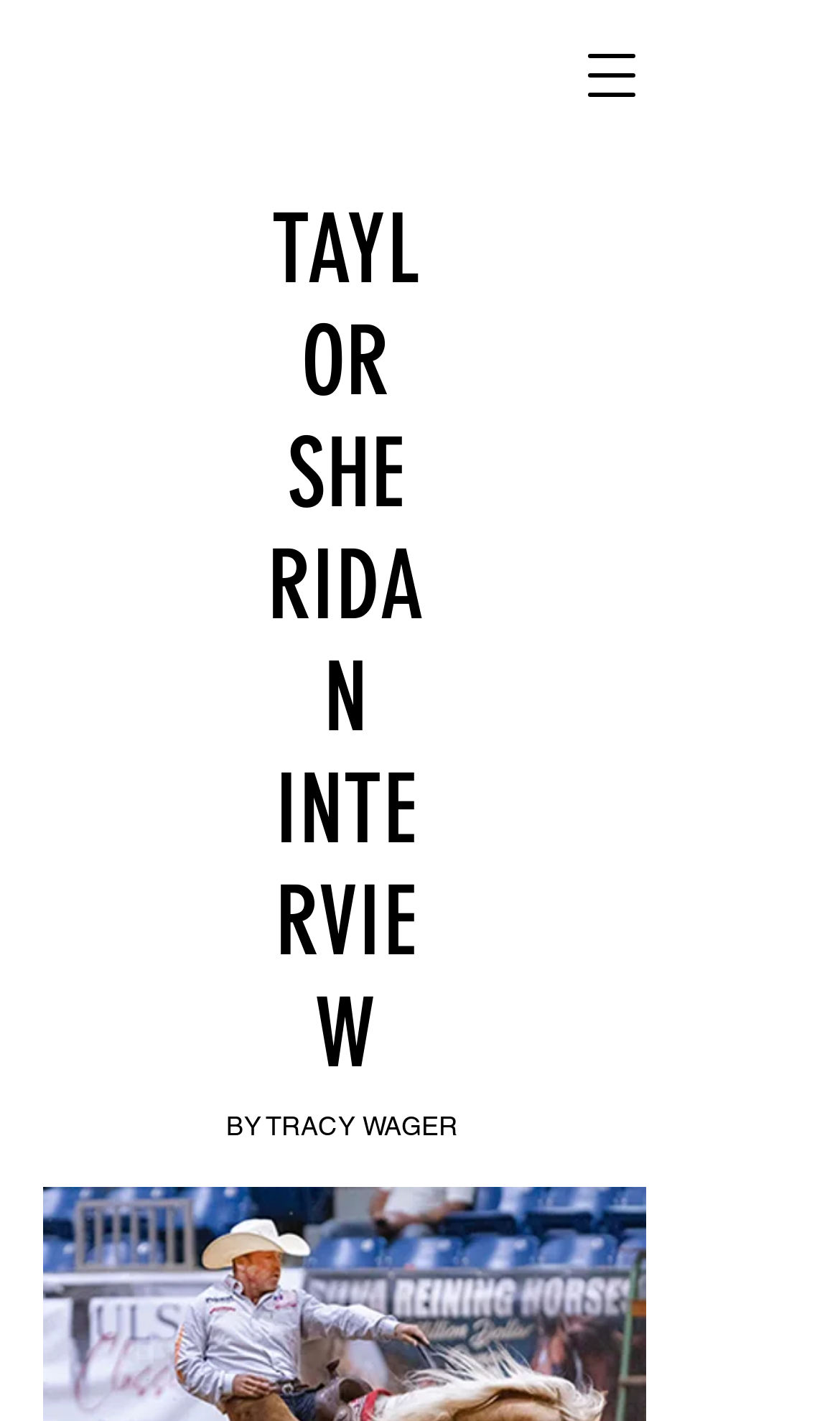Using the provided element description "aria-label="Open navigation menu"", determine the bounding box coordinates of the UI element.

[0.664, 0.015, 0.792, 0.091]